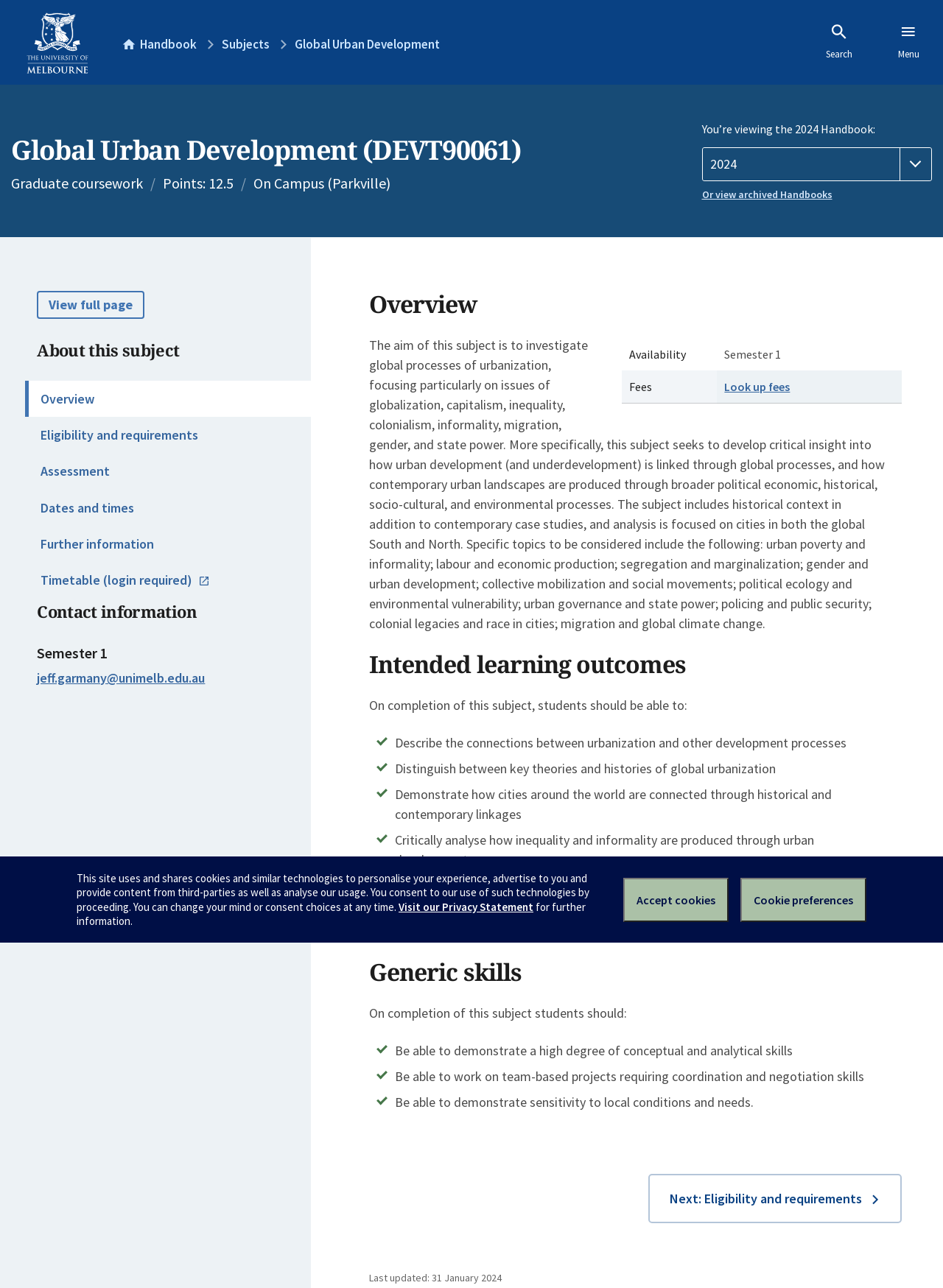Locate the bounding box coordinates of the region to be clicked to comply with the following instruction: "learn about maintaining work clothes". The coordinates must be four float numbers between 0 and 1, in the form [left, top, right, bottom].

None